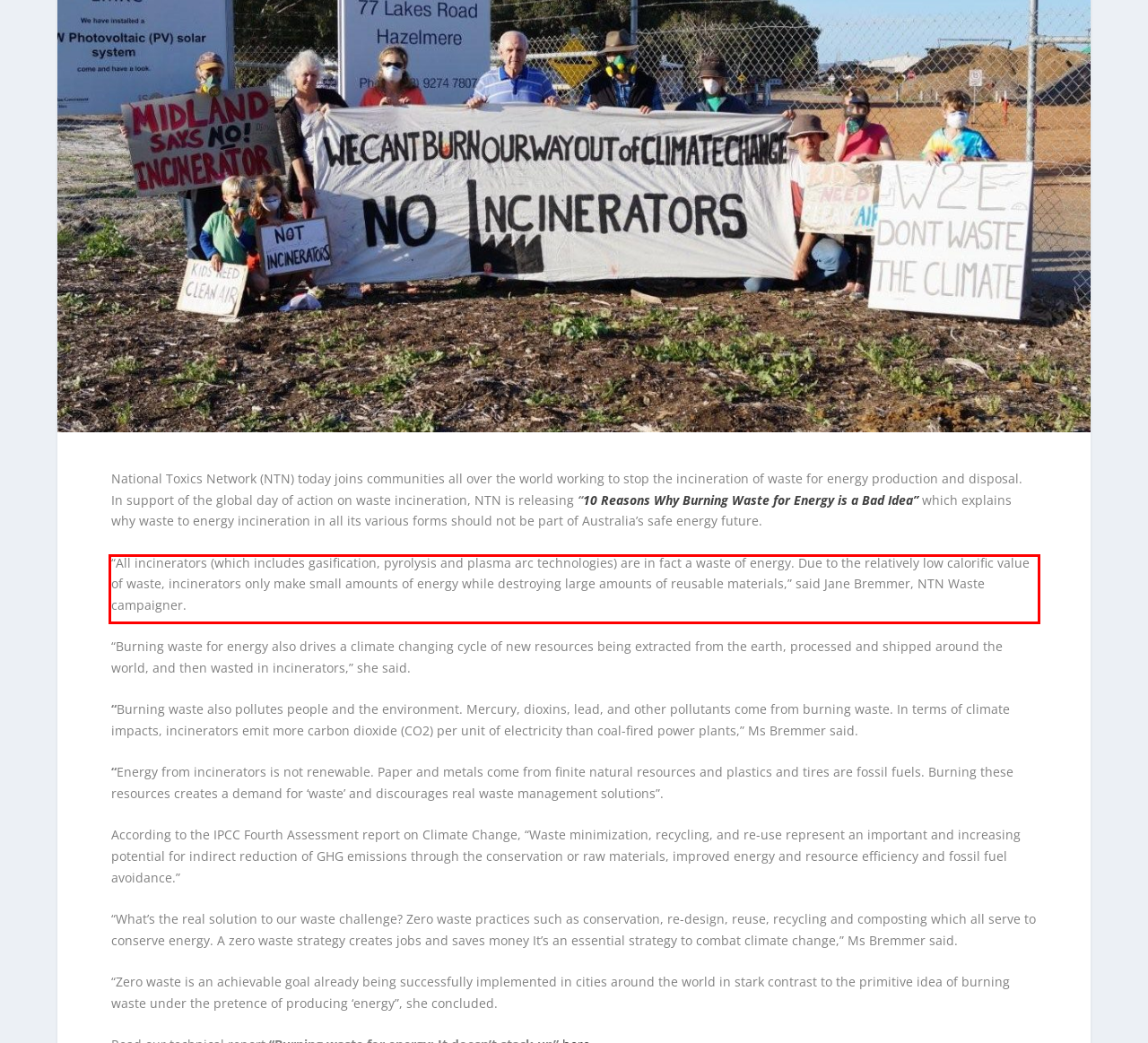Please look at the screenshot provided and find the red bounding box. Extract the text content contained within this bounding box.

“All incinerators (which includes gasification, pyrolysis and plasma arc technologies) are in fact a waste of energy. Due to the relatively low calorific value of waste, incinerators only make small amounts of energy while destroying large amounts of reusable materials,” said Jane Bremmer, NTN Waste campaigner.